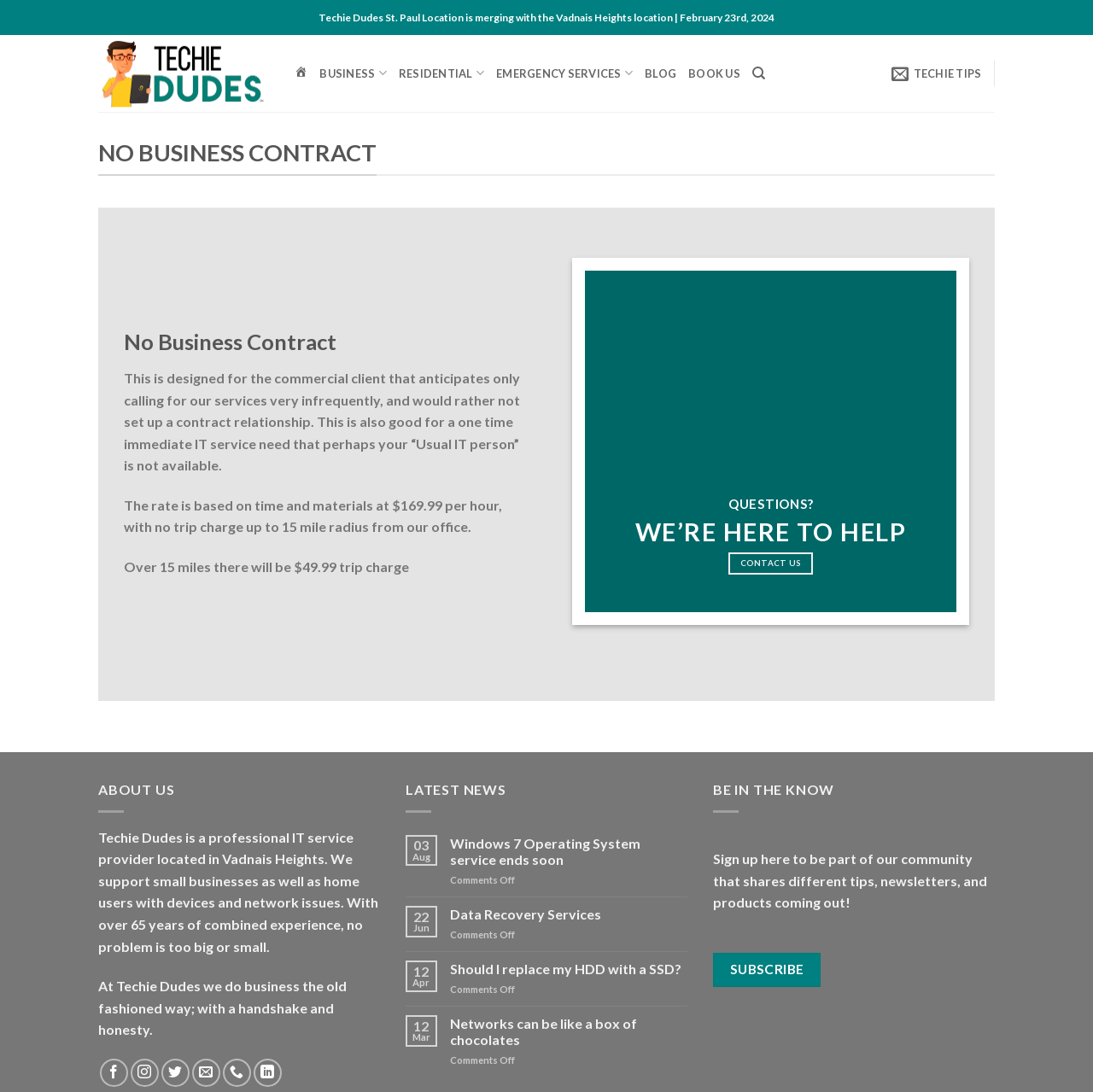Refer to the screenshot and give an in-depth answer to this question: What is the name of the blog post about Windows 7 Operating System service ending soon?

The name of the blog post is mentioned in the 'LATEST NEWS' section, and it is a link to the full article.